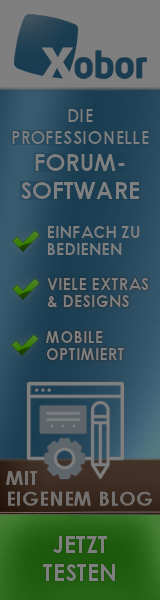What is the call-to-action on the banner?
Answer the question with a single word or phrase, referring to the image.

Test Now